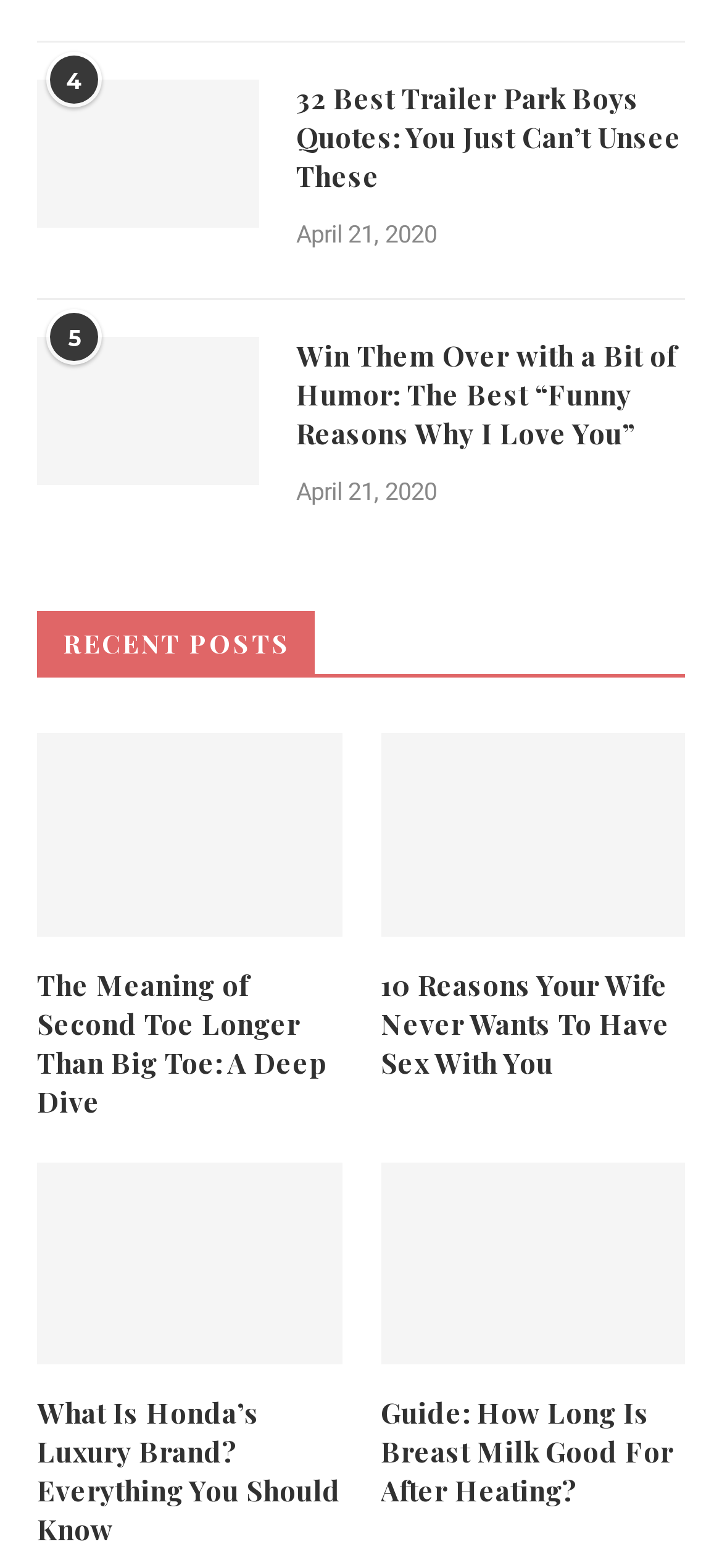What is the topic of the last article?
Look at the image and provide a short answer using one word or a phrase.

Breast Milk